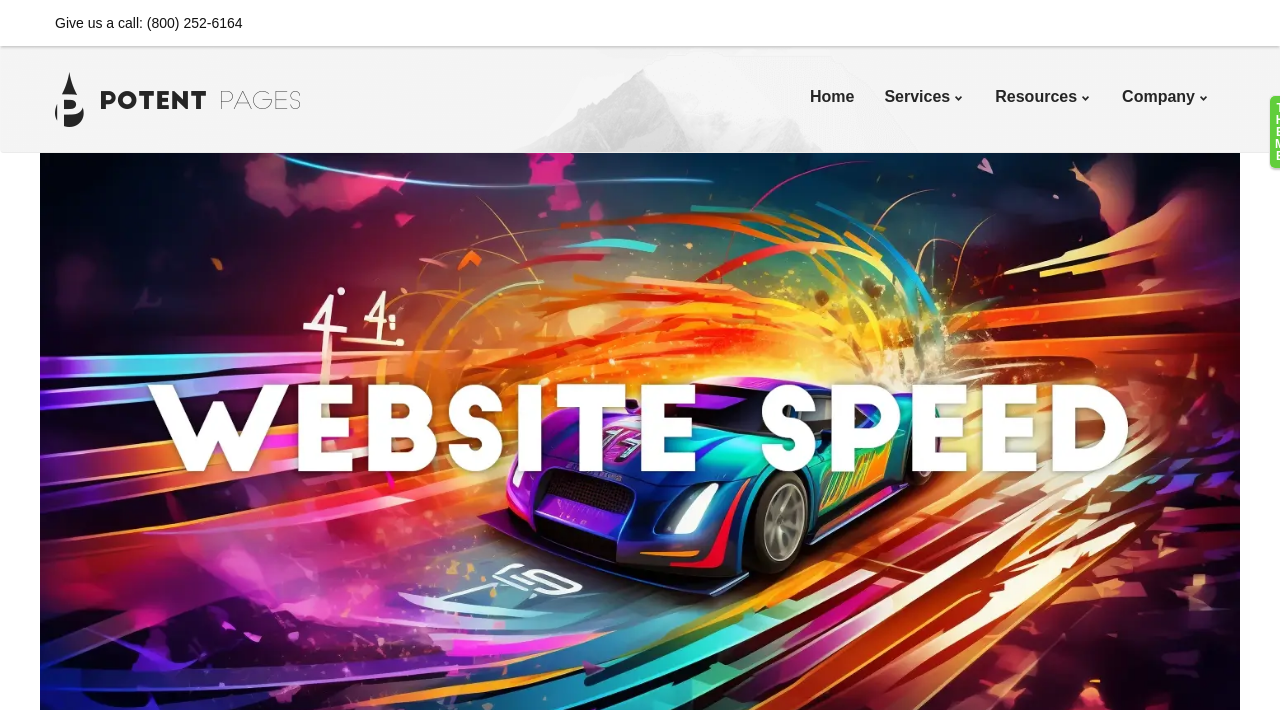Provide a short answer to the following question with just one word or phrase: How many main navigation links are there?

4